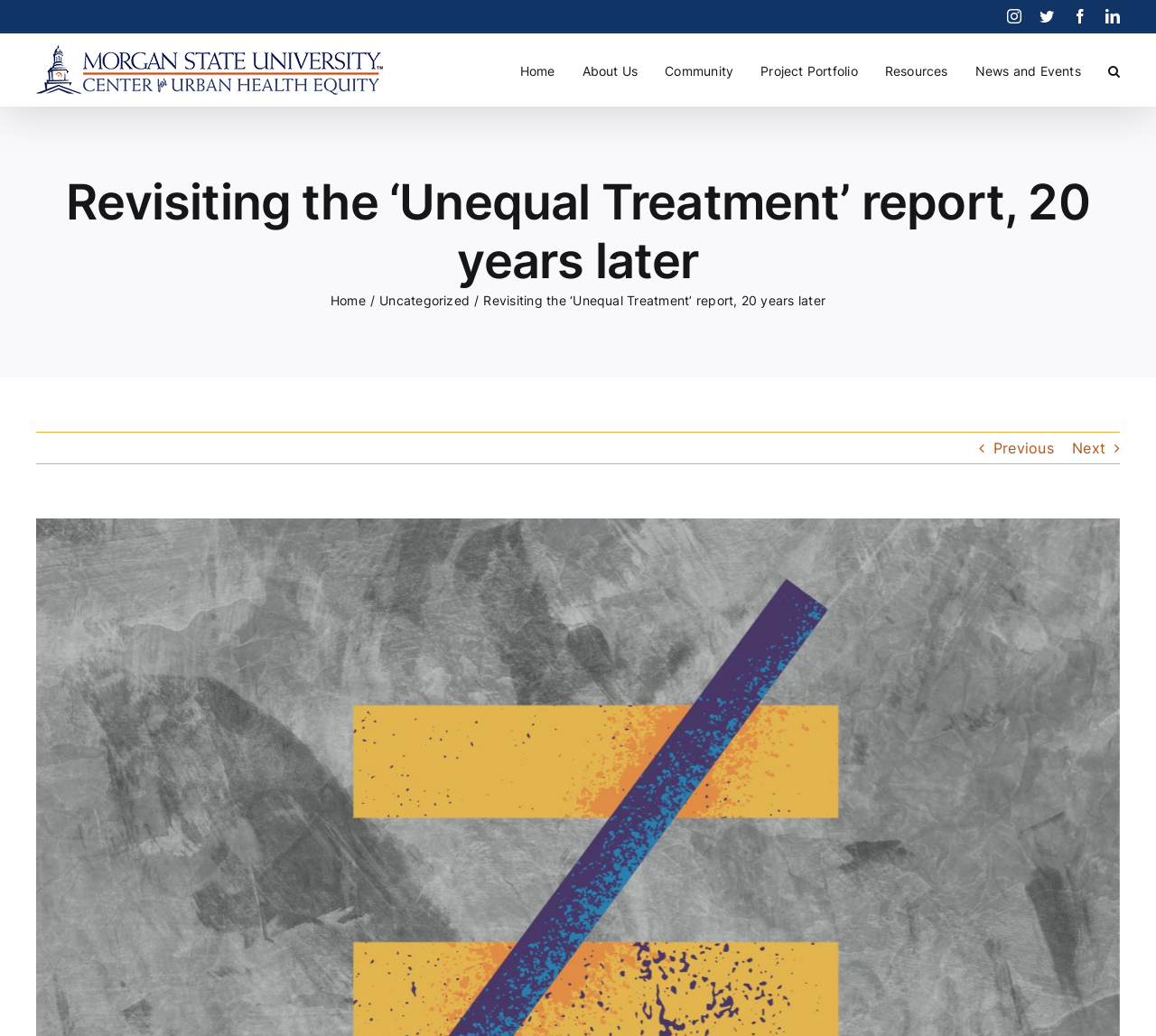Determine the bounding box for the UI element described here: "Uncategorized".

[0.328, 0.282, 0.406, 0.297]